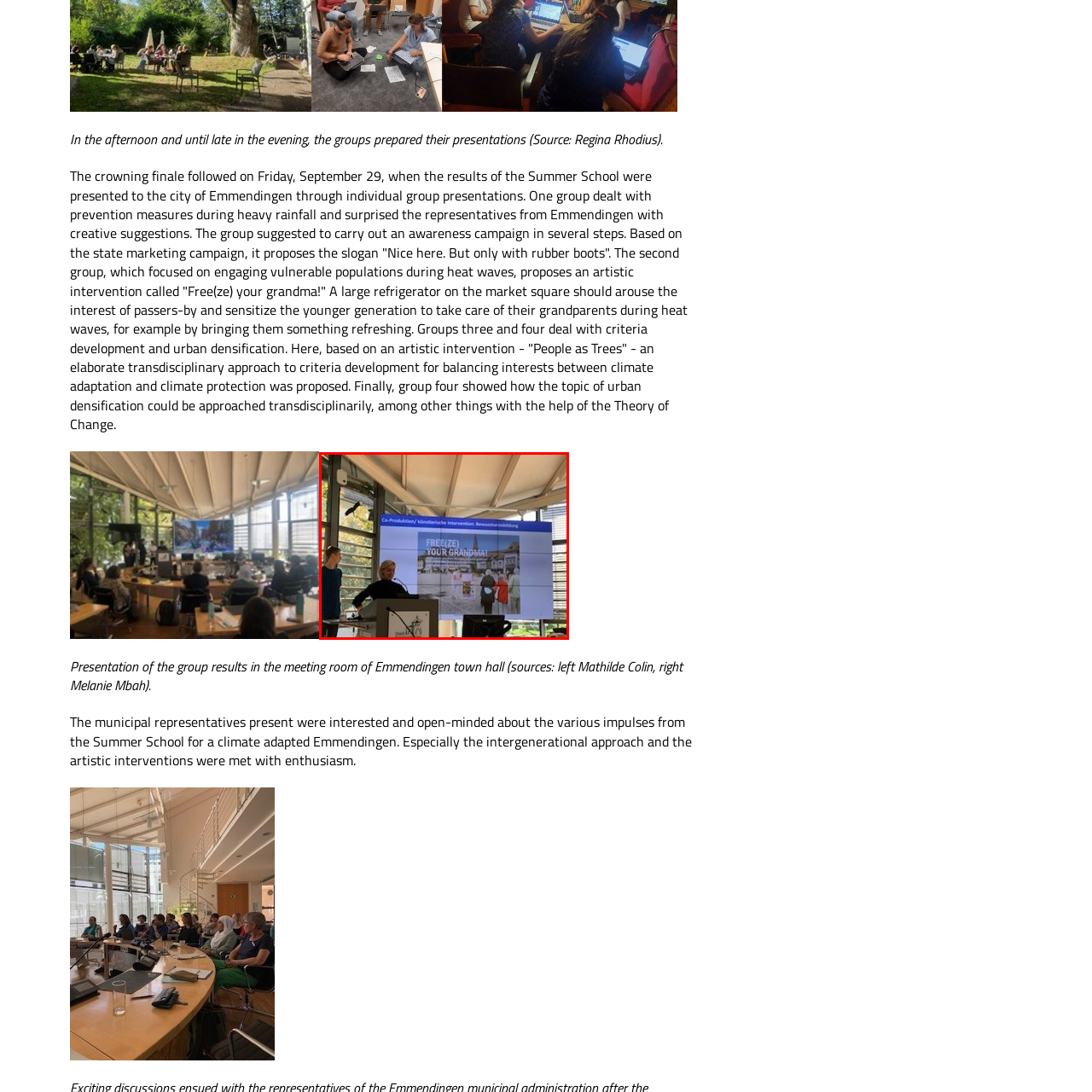Generate a detailed caption for the picture within the red-bordered area.

In this image, a group presentation is taking place in a meeting room, showcasing an engaging artistic intervention titled "FREE(ZE) YOUR GRANDMA!" The speaker, positioned at the forefront of the image, is discussing the project, which aims to raise awareness about caring for elderly relatives during heat waves. Behind her, a visual display illustrates the concept of the intervention, highlighting a scene with people gathering around a large refrigerator in a public space. This presentation is part of a broader initiative from a Summer School program that focuses on climate adaptation strategies in the town of Emmendingen. The atmosphere is collaborative, reflecting the interest of local municipal representatives in innovative approaches to community engagement, especially those that integrate intergenerational care.